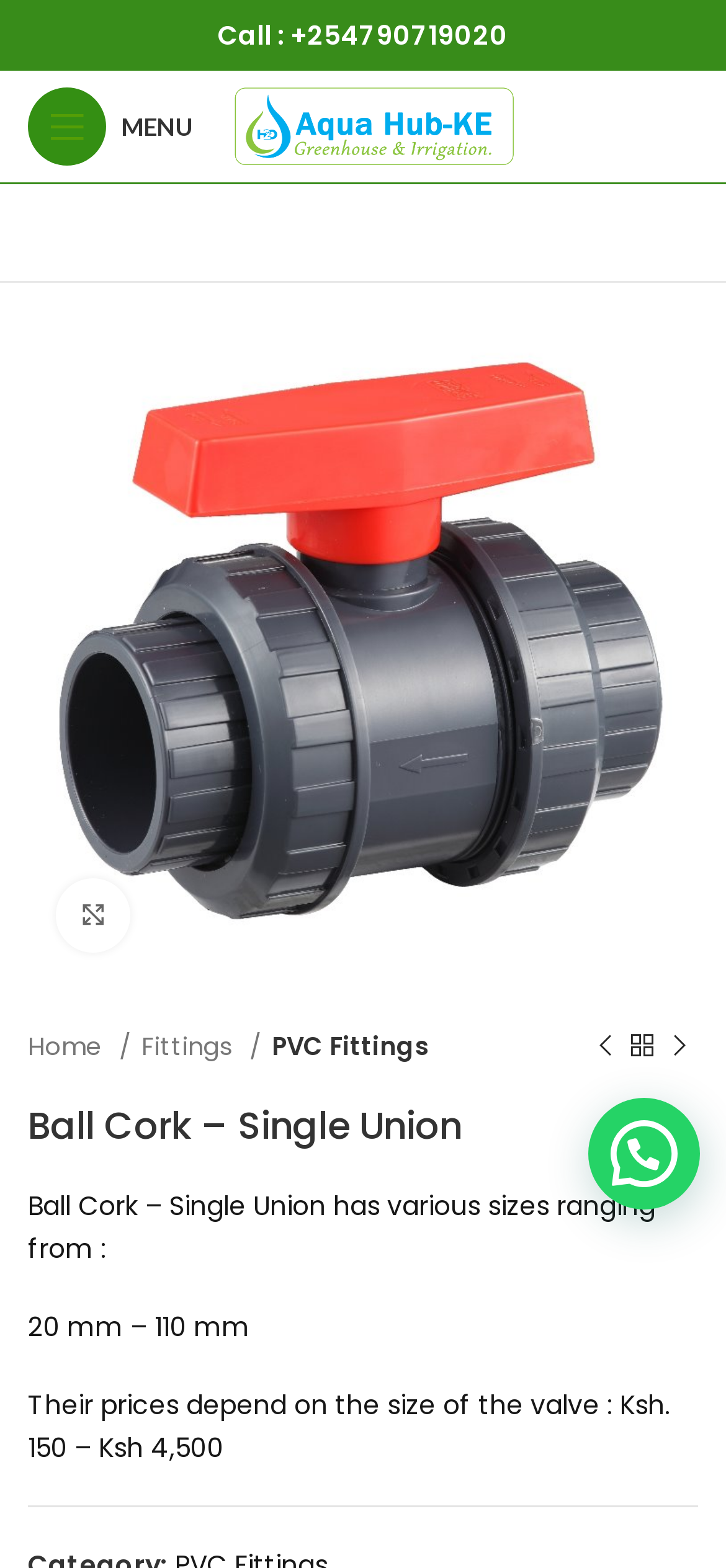Pinpoint the bounding box coordinates of the clickable area necessary to execute the following instruction: "Click to enlarge". The coordinates should be given as four float numbers between 0 and 1, namely [left, top, right, bottom].

[0.077, 0.56, 0.179, 0.608]